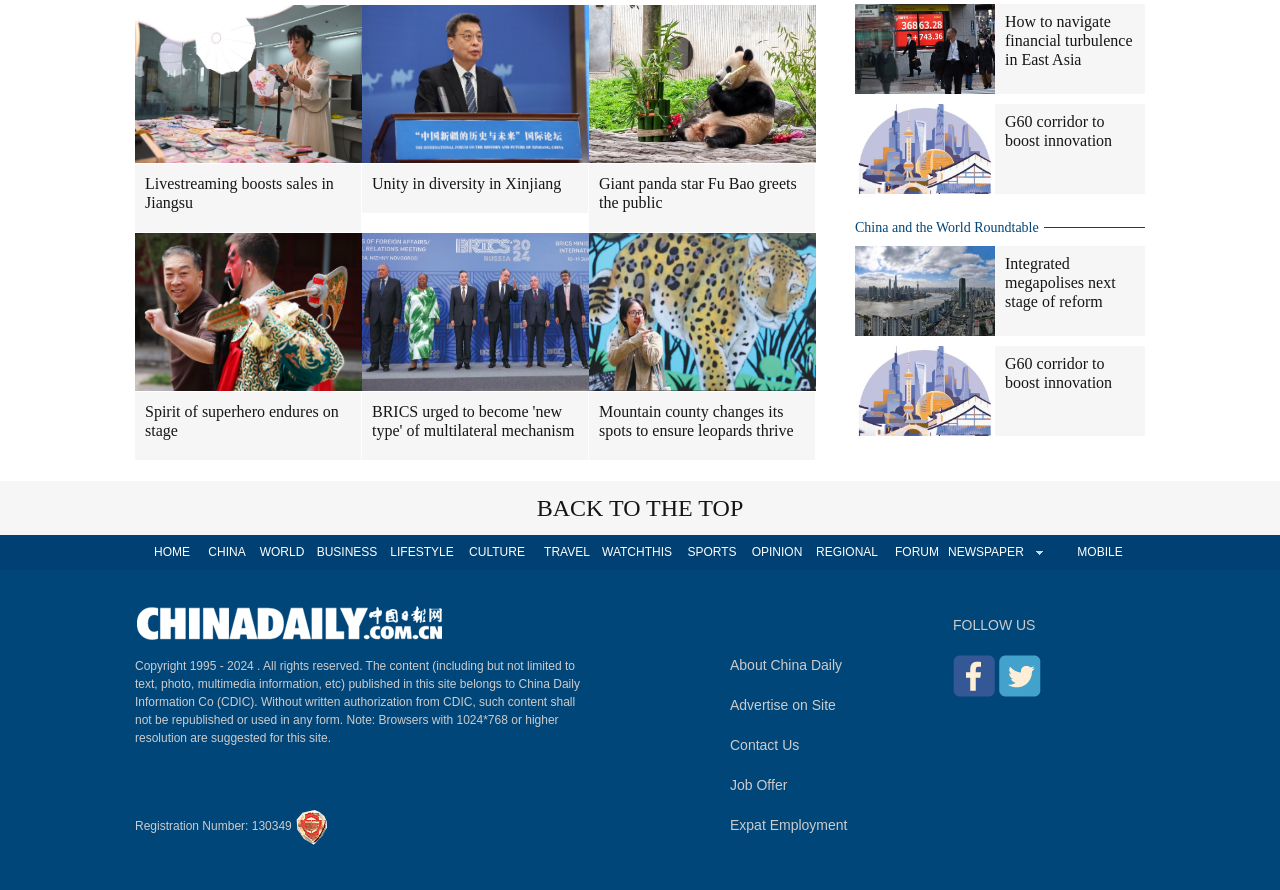Reply to the question with a single word or phrase:
How many categories are listed in the navigation menu?

12